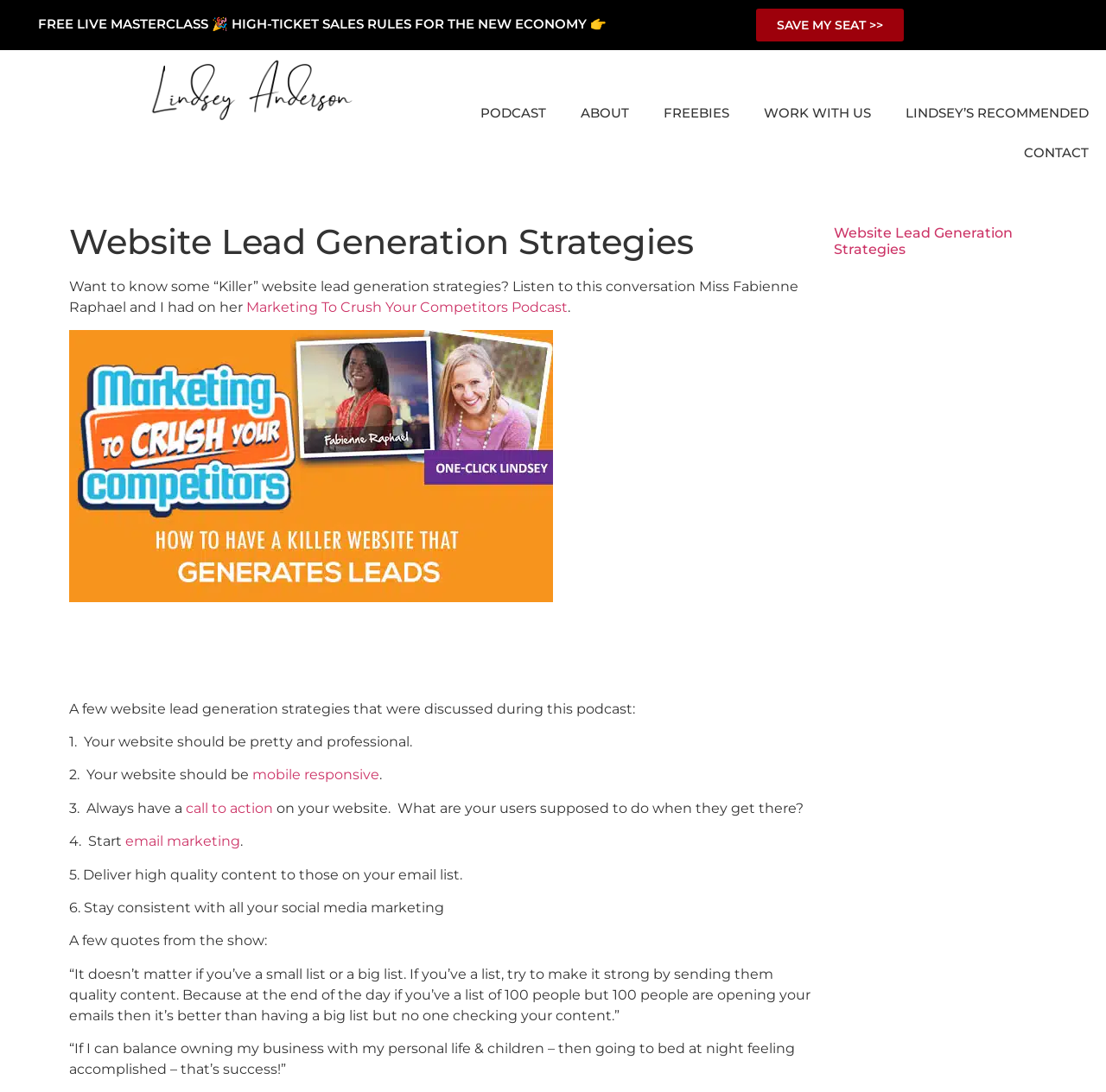Generate a thorough caption detailing the webpage content.

This webpage is about website lead generation strategies, with a focus on a podcast interview. At the top, there is a prominent call-to-action button "FREE LIVE MASTERCLASS" with a colorful emoji, accompanied by a "SAVE MY SEAT" link. Below this, there are several navigation links, including "PODCAST", "ABOUT", "FREEBIES", "WORK WITH US", "LINDSEY'S RECOMMENDED", and "CONTACT".

The main content of the page is divided into sections. The first section has a heading "Website Lead Generation Strategies" and a brief introduction to the podcast conversation between Miss Fabienne Raphael and Lindsey A. There is also a link to the "Marketing To Crush Your Competitors Podcast".

The next section lists six website lead generation strategies discussed in the podcast, including having a professional website, making it mobile responsive, having a call to action, starting email marketing, delivering high-quality content, and staying consistent with social media marketing.

Following this, there are two quotes from the podcast, one about the importance of sending quality content to email lists and another about balancing business and personal life.

On the right side of the page, there is an article section with a heading "Website Lead Generation Strategies" and a link to the same topic. There is also an iframe element, but its content is not described. Throughout the page, there are several static text elements with minor content, such as periods and non-breaking spaces.